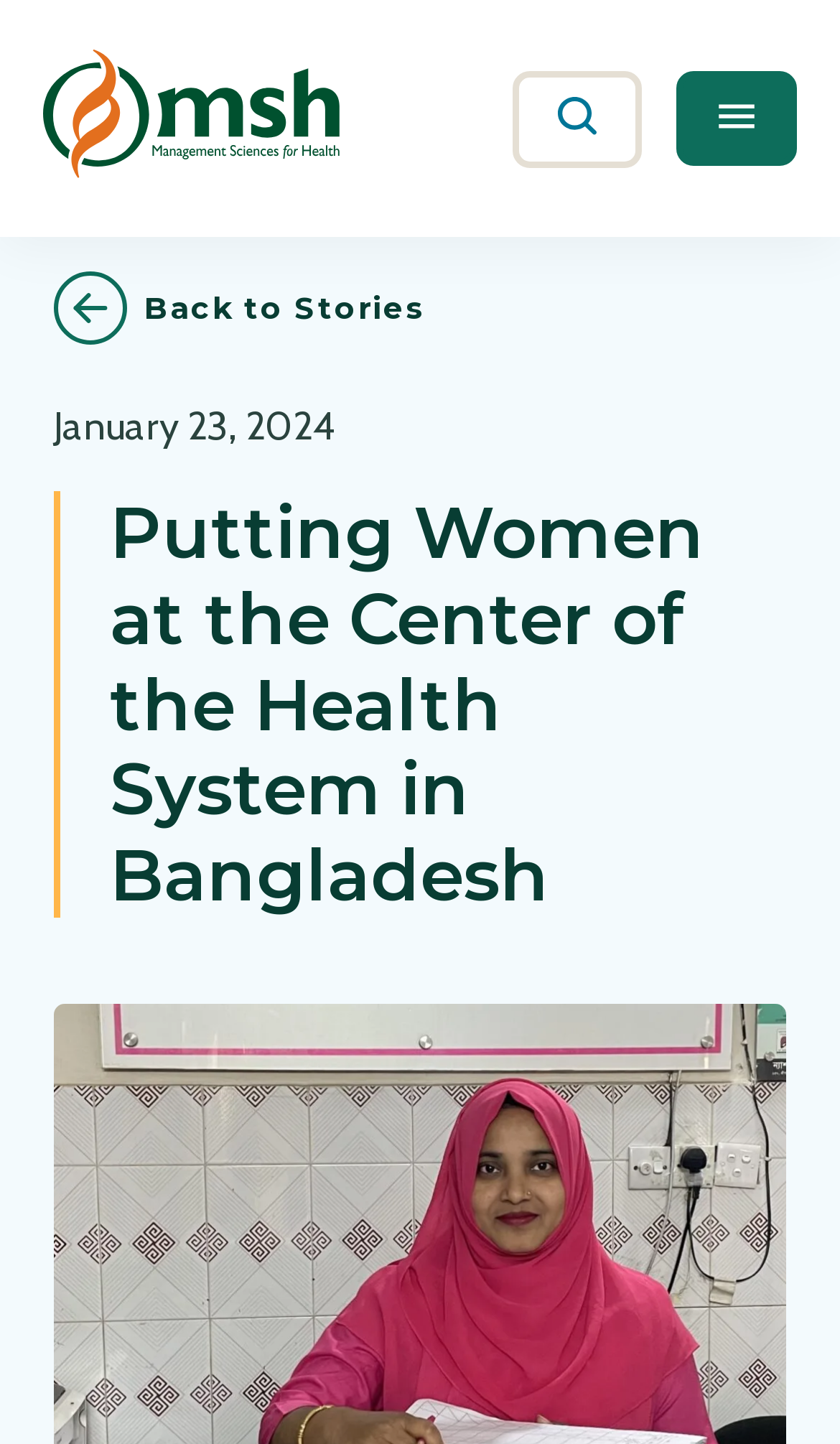Identify the bounding box coordinates for the UI element described as: "Menu". The coordinates should be provided as four floats between 0 and 1: [left, top, right, bottom].

[0.805, 0.05, 0.949, 0.115]